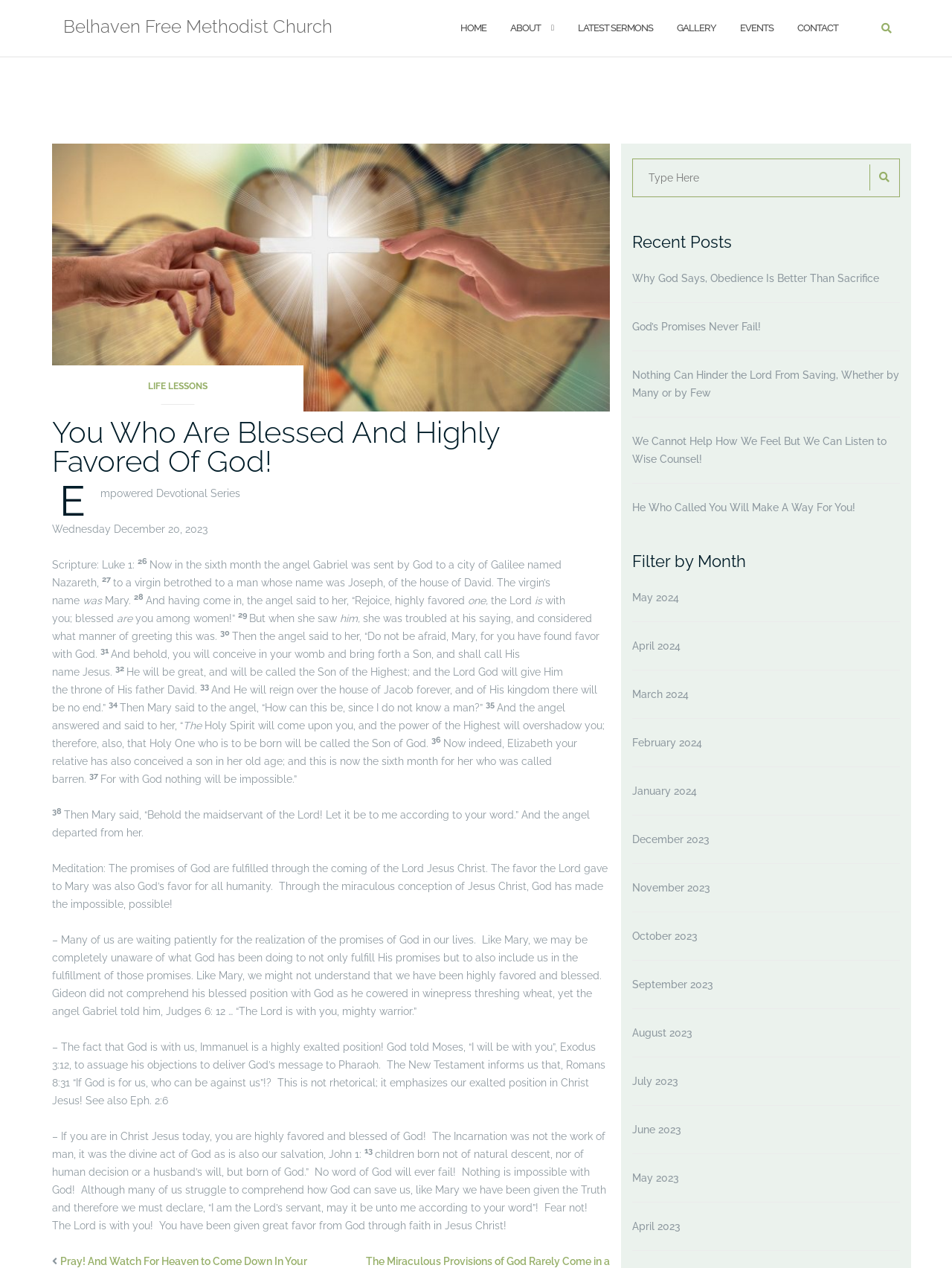Please indicate the bounding box coordinates for the clickable area to complete the following task: "Click the 'LATEST SERMONS' link". The coordinates should be specified as four float numbers between 0 and 1, i.e., [left, top, right, bottom].

[0.607, 0.006, 0.686, 0.038]